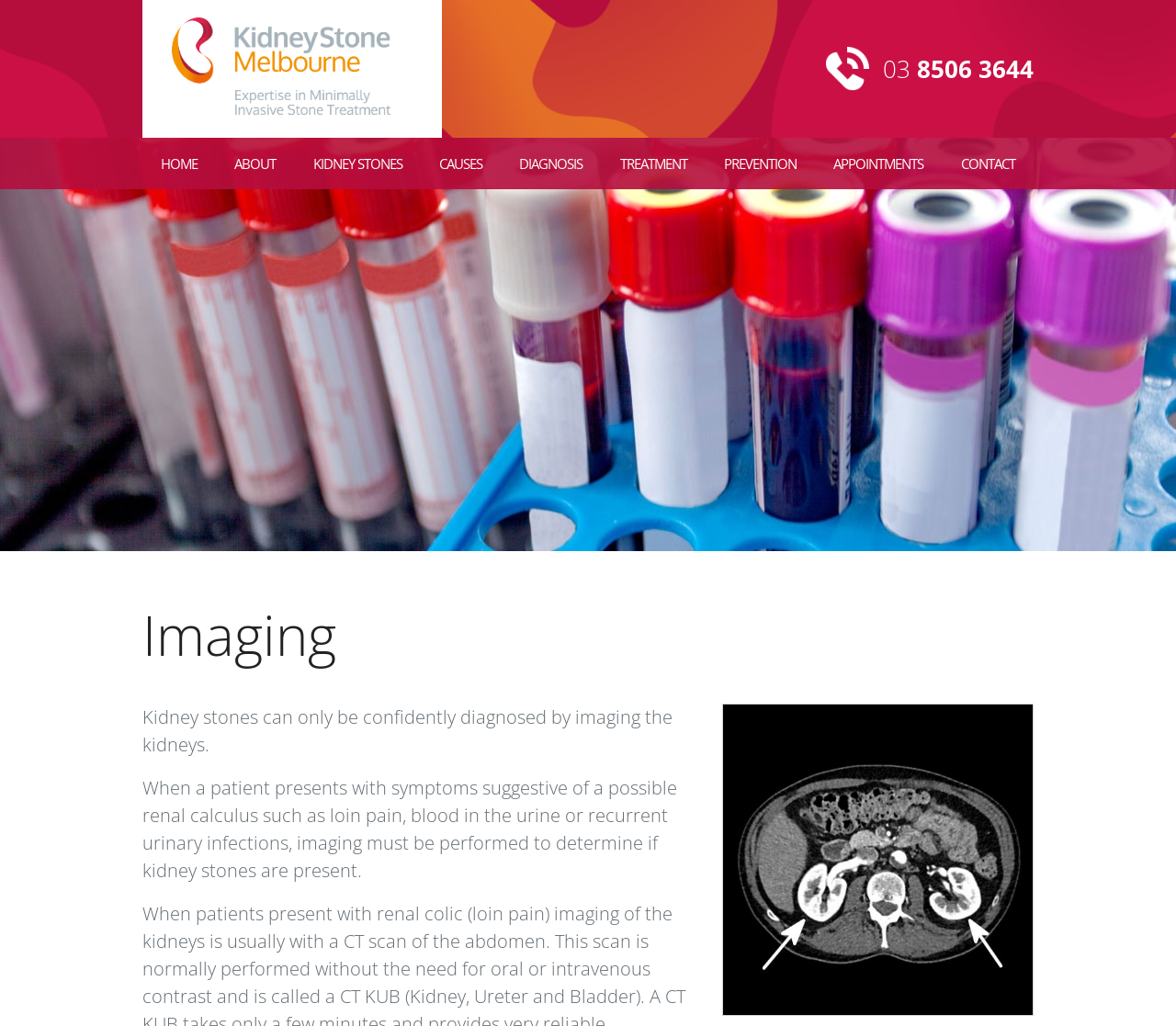Respond to the question with just a single word or phrase: 
What is the main topic of this webpage?

Imaging